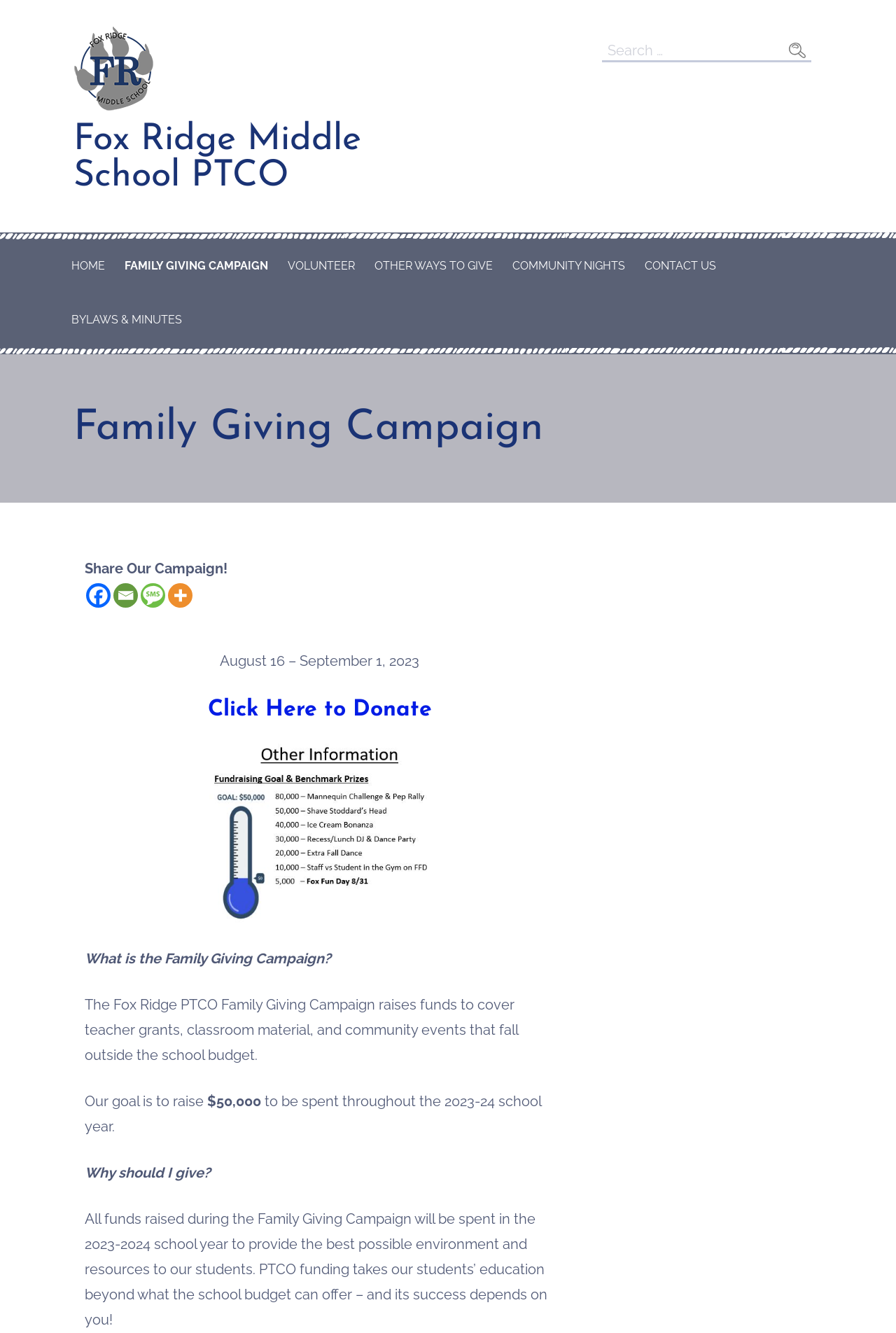Please identify the coordinates of the bounding box for the clickable region that will accomplish this instruction: "Share the campaign on Facebook".

[0.096, 0.437, 0.124, 0.456]